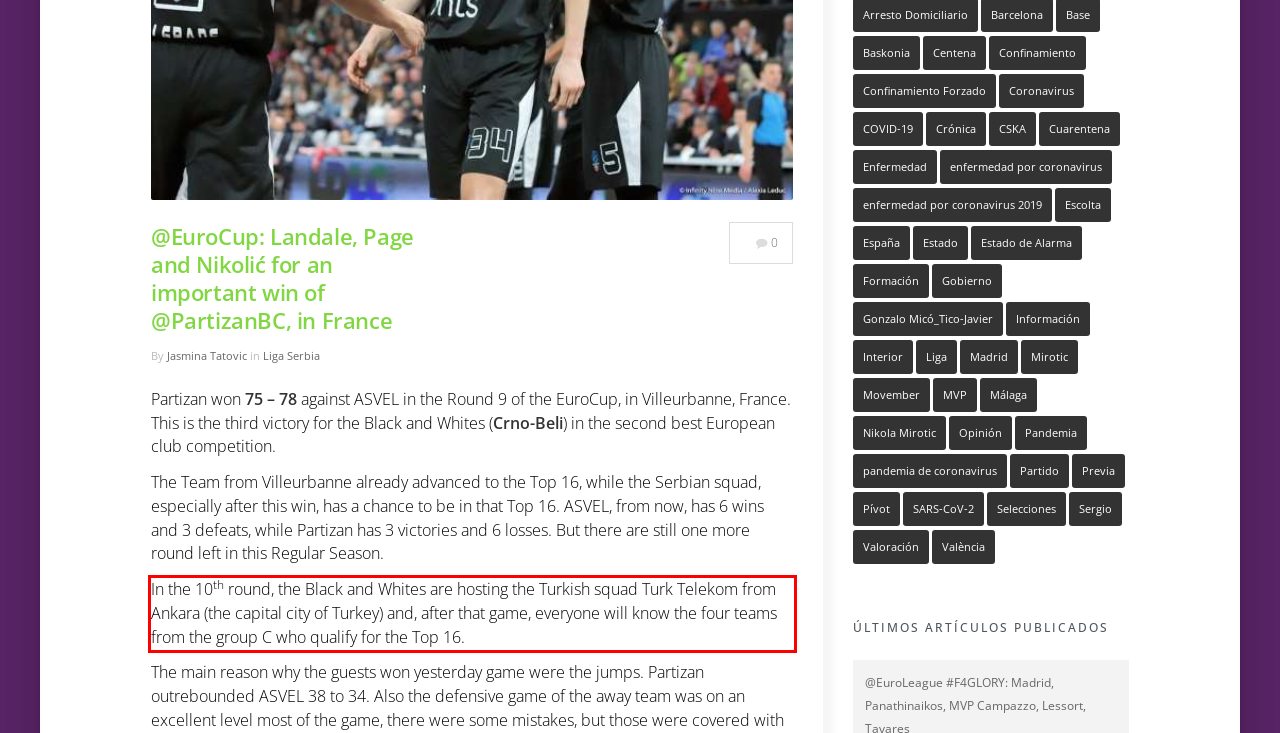Locate the red bounding box in the provided webpage screenshot and use OCR to determine the text content inside it.

In the 10th round, the Black and Whites are hosting the Turkish squad Turk Telekom from Ankara (the capital city of Turkey) and, after that game, everyone will know the four teams from the group C who qualify for the Top 16.